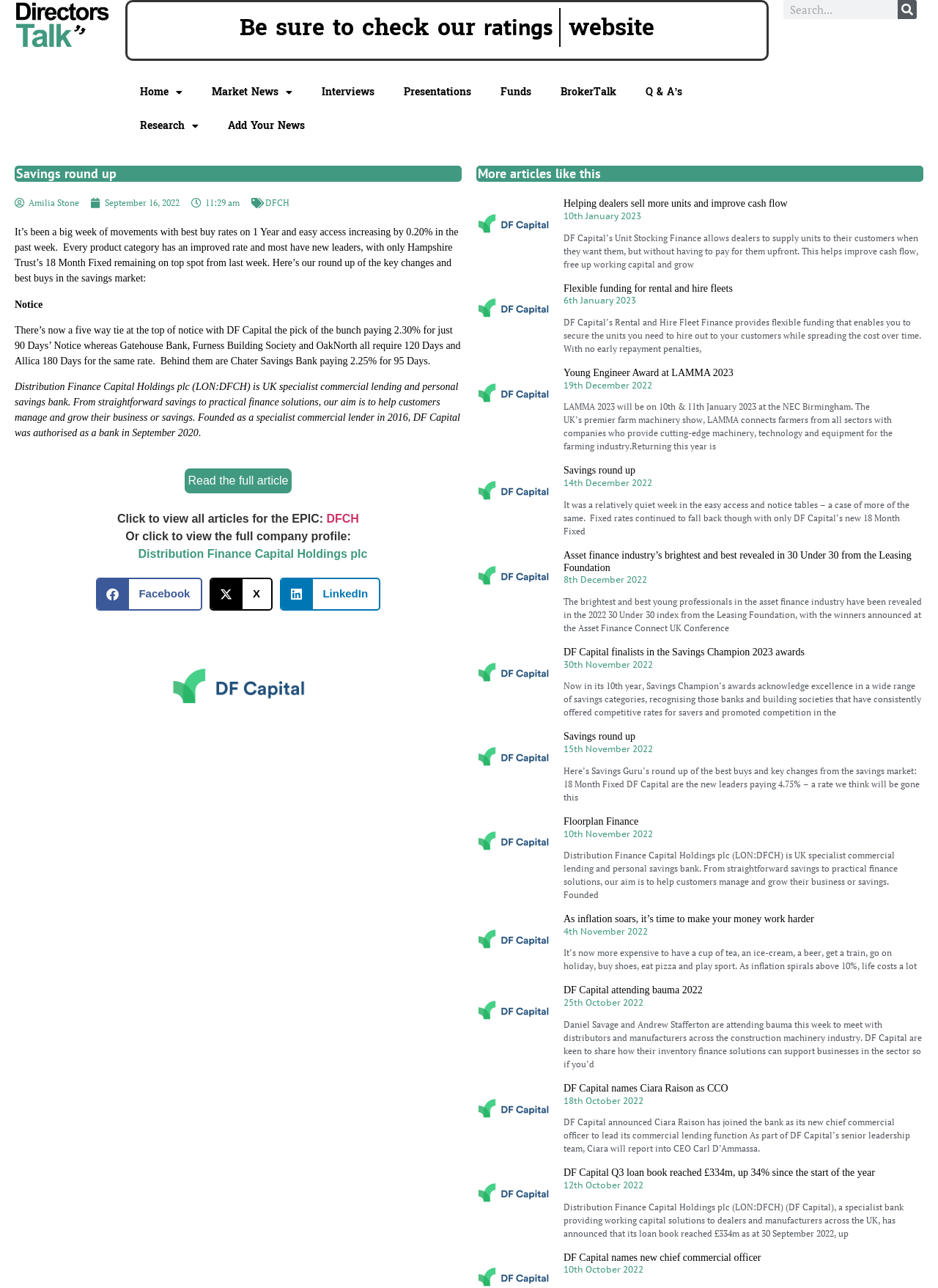Can you find the bounding box coordinates for the element that needs to be clicked to execute this instruction: "Read the full article"? The coordinates should be given as four float numbers between 0 and 1, i.e., [left, top, right, bottom].

[0.194, 0.362, 0.314, 0.385]